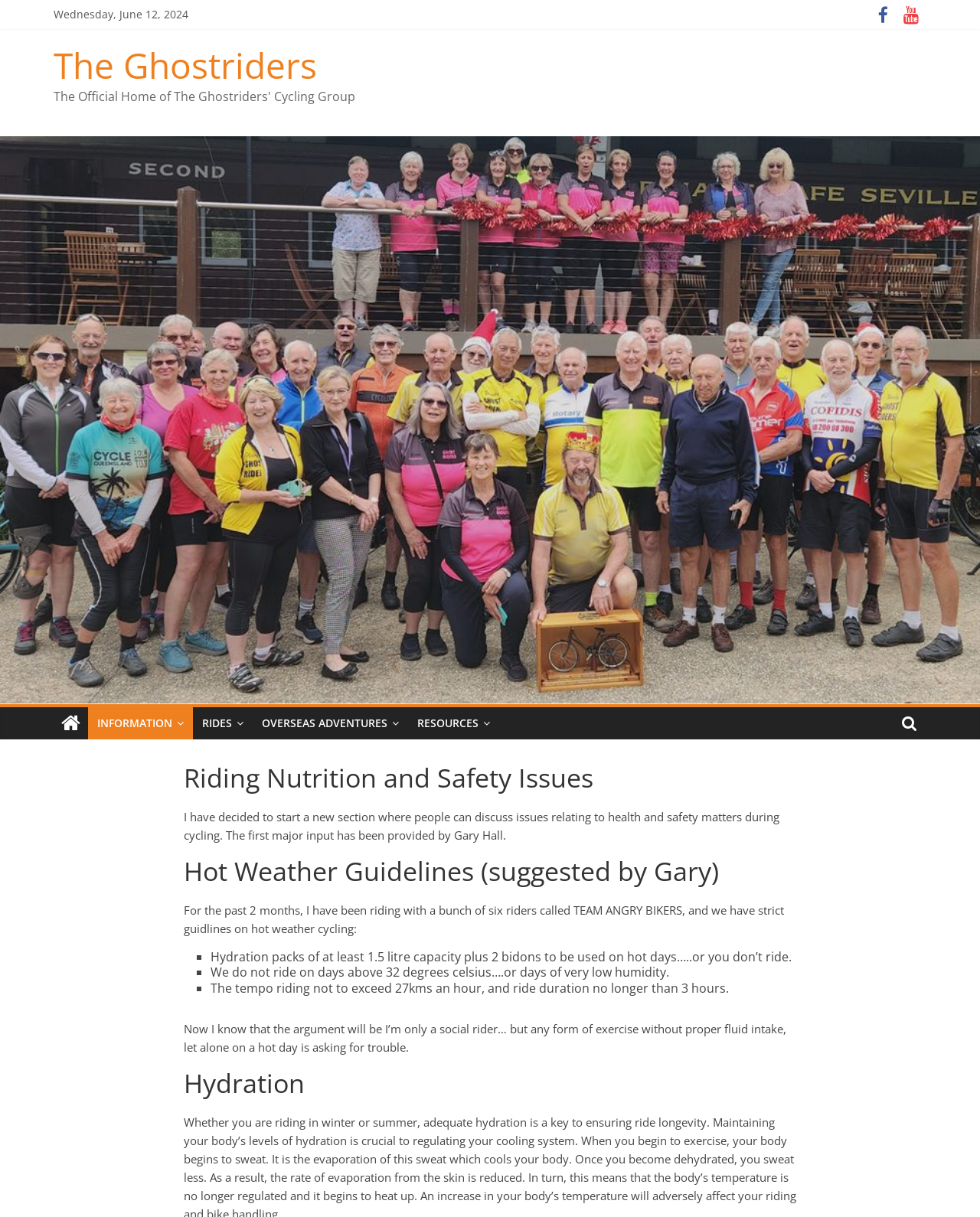What is the date displayed on the webpage?
Look at the screenshot and respond with a single word or phrase.

Wednesday, June 12, 2024